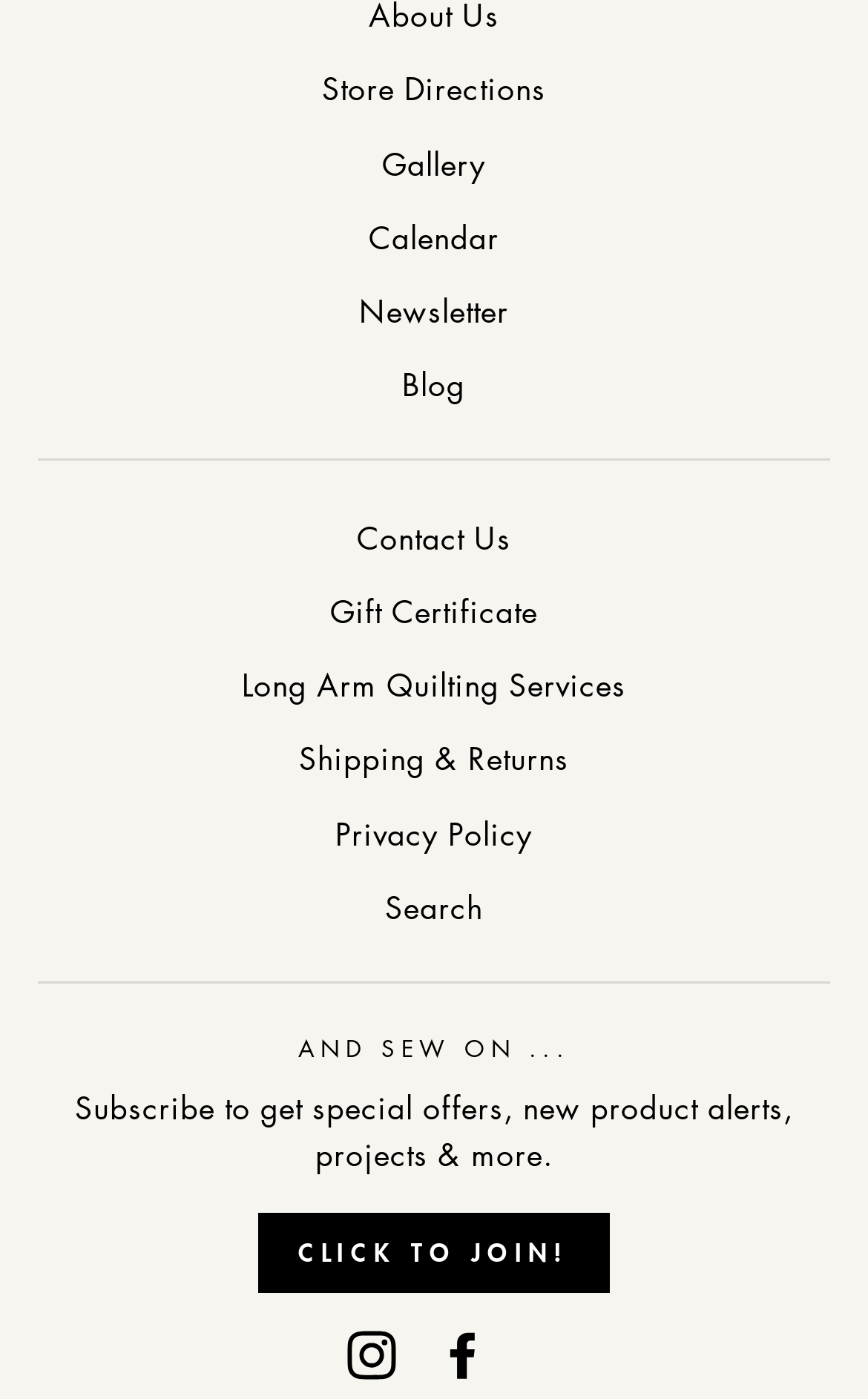Specify the bounding box coordinates for the region that must be clicked to perform the given instruction: "View 'Personal Finance Ideas To Help You Manage Your Money' post".

None